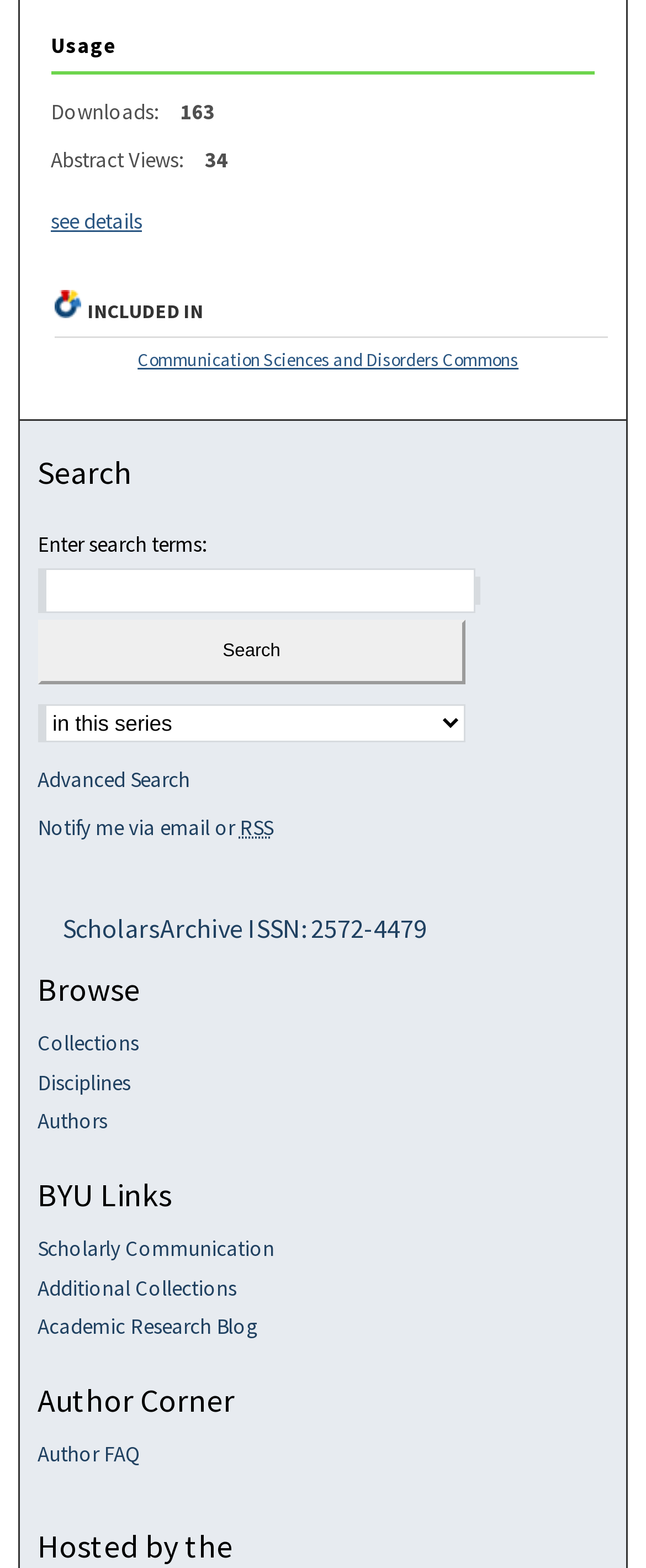What is the ScholarsArchive ISSN?
Please provide a single word or phrase based on the screenshot.

2572-4479